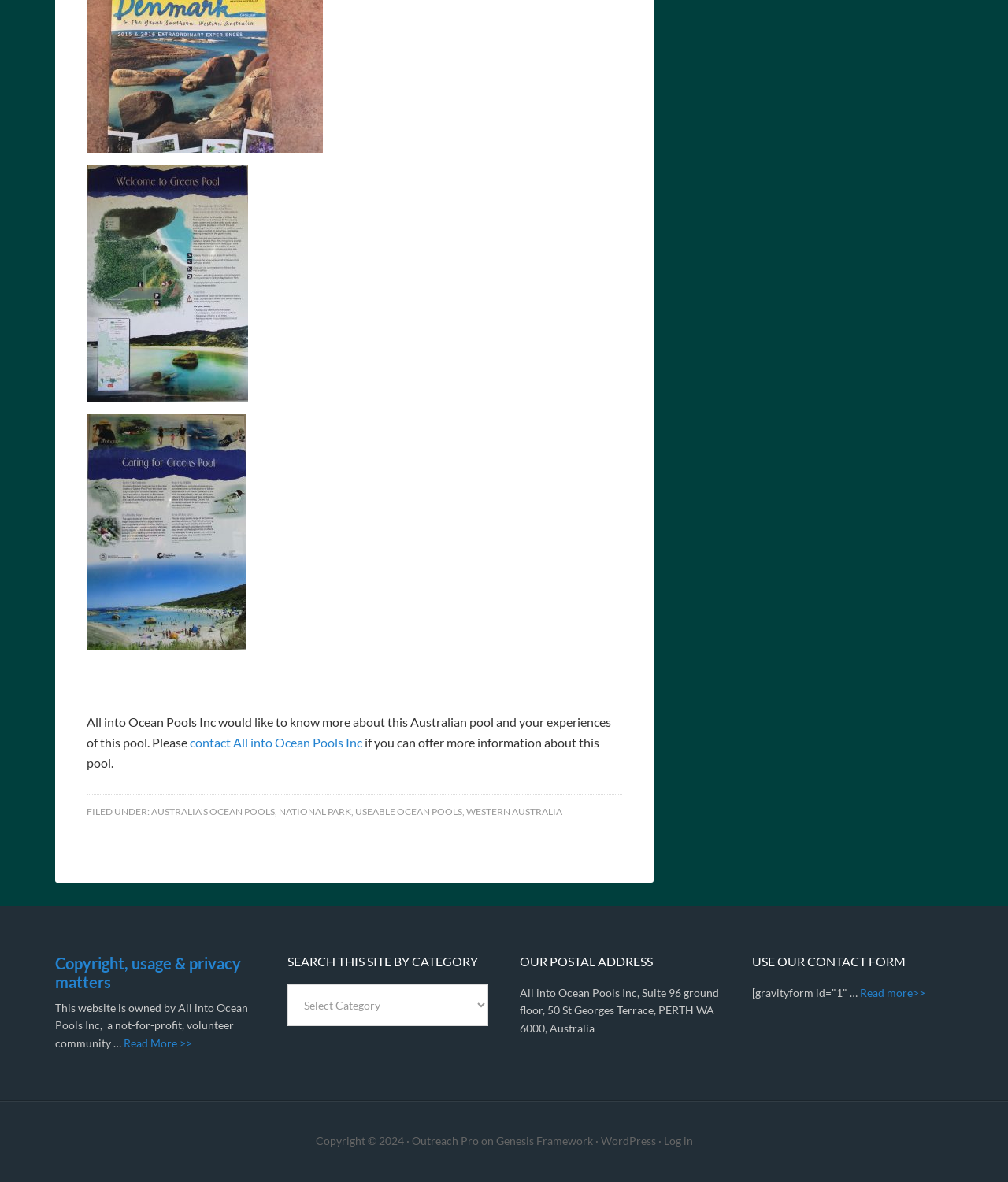Locate the bounding box coordinates of the clickable region to complete the following instruction: "Search this site by category."

[0.285, 0.833, 0.484, 0.868]